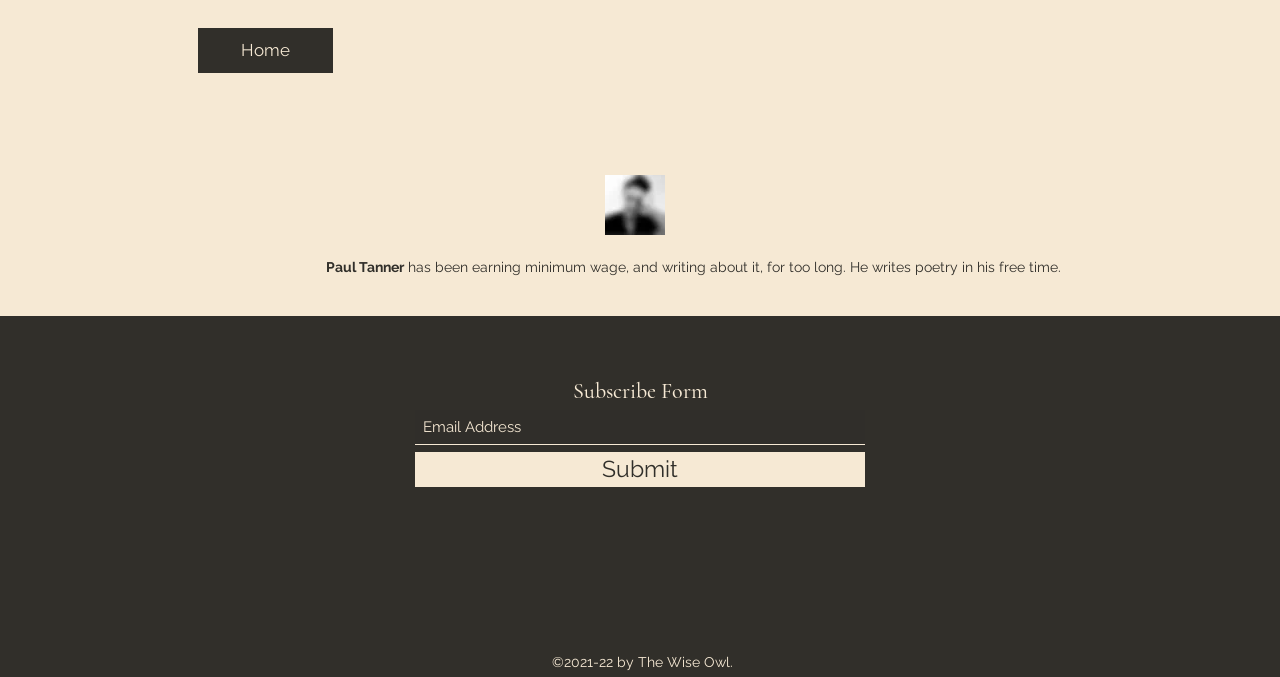Using the element description: "aria-label="Email Address" name="email" placeholder="Email Address"", determine the bounding box coordinates for the specified UI element. The coordinates should be four float numbers between 0 and 1, [left, top, right, bottom].

[0.324, 0.605, 0.676, 0.657]